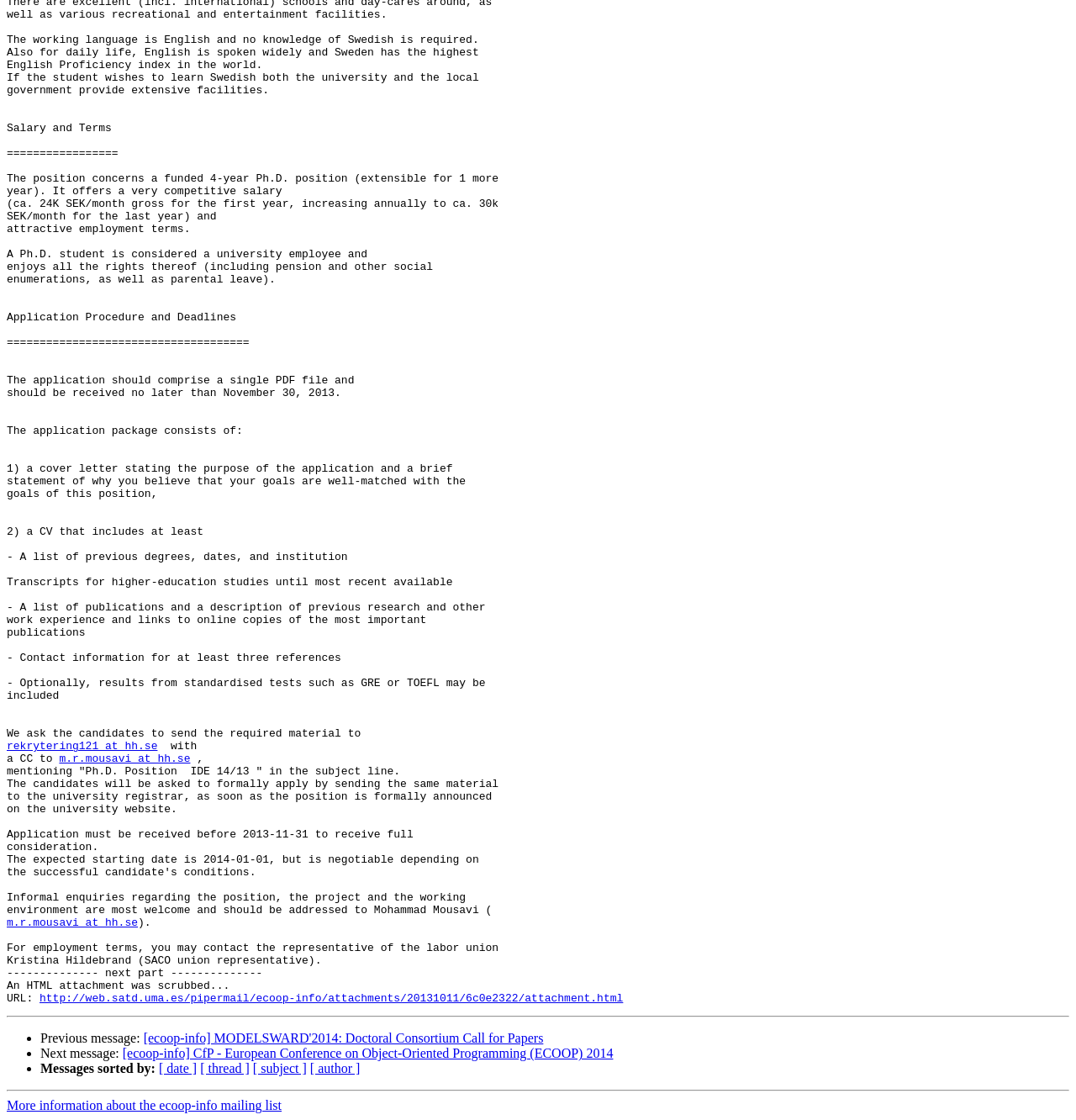Please determine the bounding box coordinates for the element that should be clicked to follow these instructions: "Contact Mohammad Mousavi".

[0.006, 0.672, 0.177, 0.684]